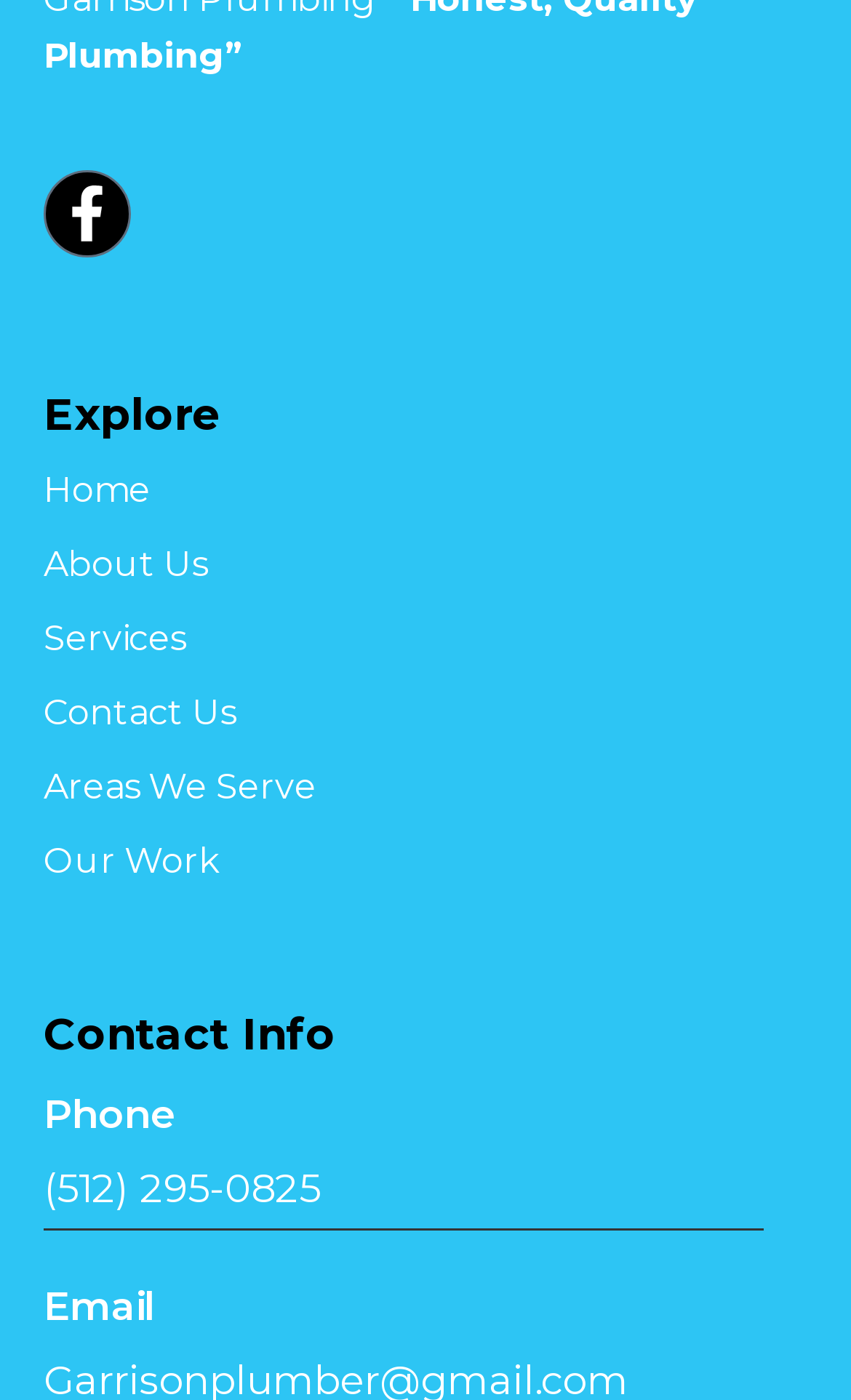Analyze the image and provide a detailed answer to the question: What is the last link in the main navigation menu?

The last link in the main navigation menu is 'Our Work' which is located at the bottom of the menu with a bounding box coordinate of [0.051, 0.597, 0.974, 0.634].